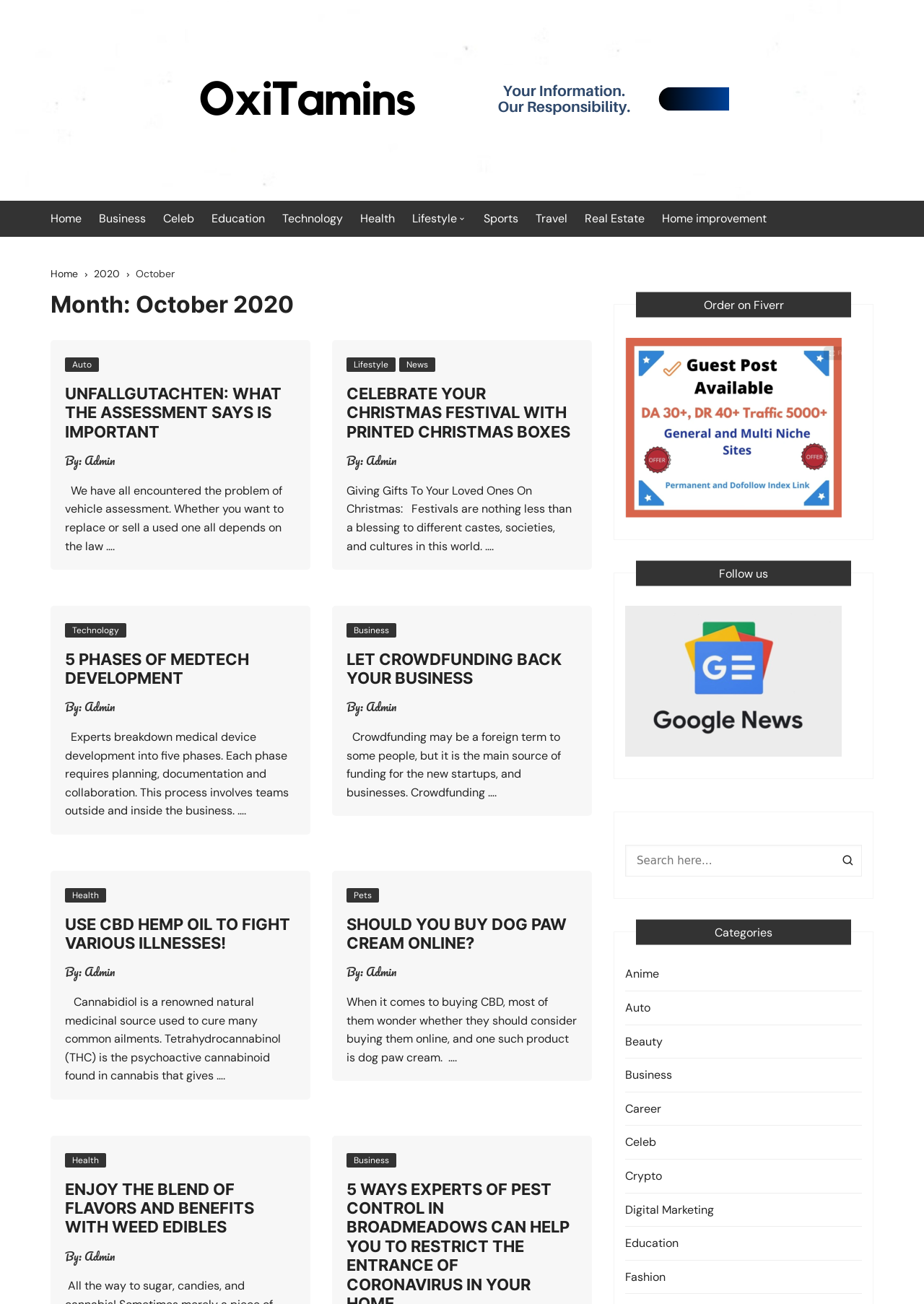Give the bounding box coordinates for the element described as: "Crypto".

[0.677, 0.895, 0.716, 0.909]